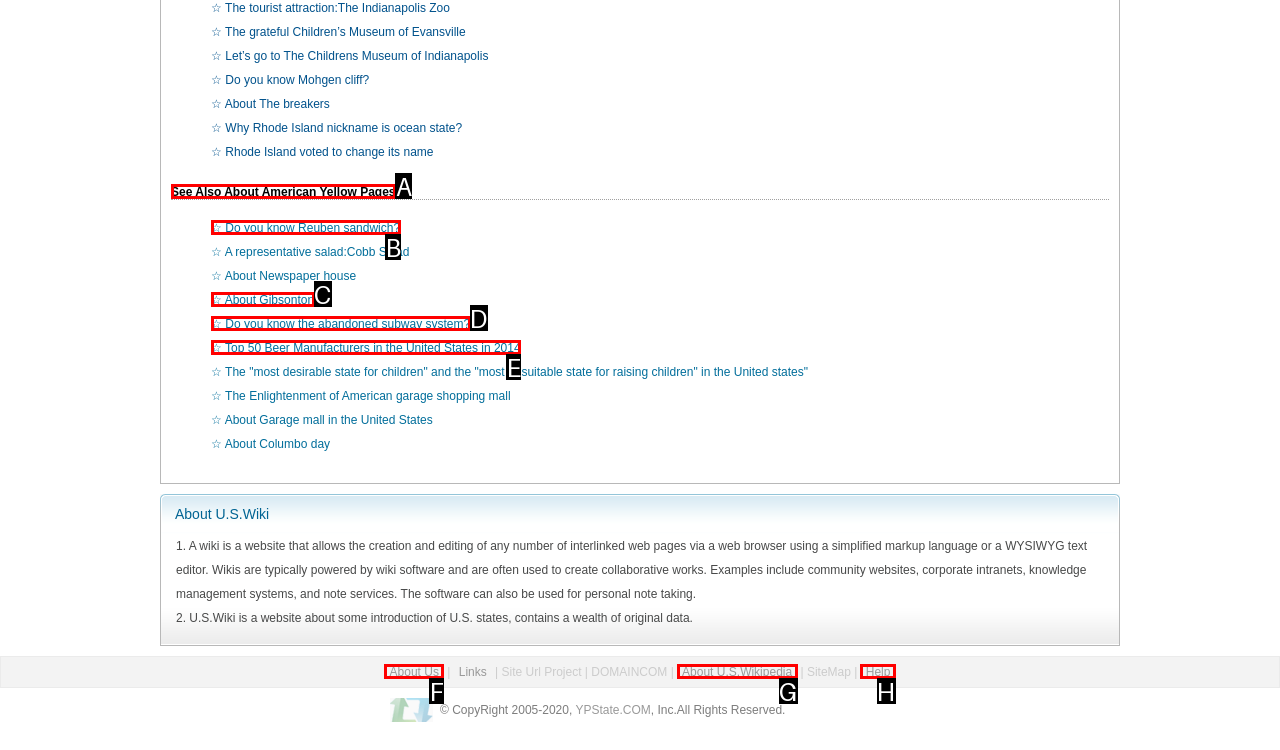Show which HTML element I need to click to perform this task: Visit the page about Reuben sandwich Answer with the letter of the correct choice.

B